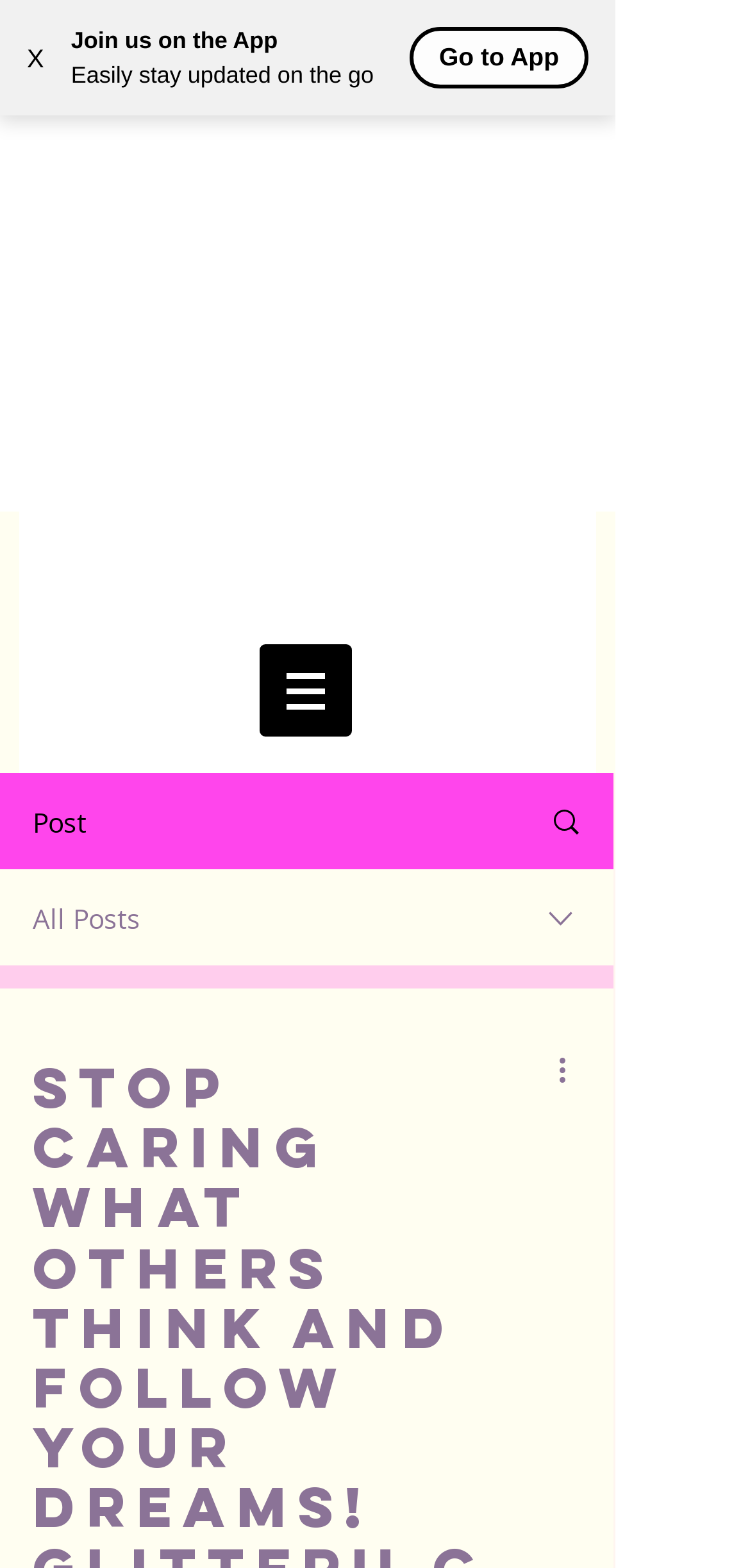Describe the entire webpage, focusing on both content and design.

This webpage appears to be a blog post with a prominent title "STOP CARING WHAT OTHERS THINK AND FOLLOW YOUR DREAMS! GLITTERU.COM" at the top. On the top-right corner, there is a small "X" button. Below the title, there is a section promoting an app, with a static text "Join us on the App" and another text "Easily stay updated on the go". A "Go to App" button is located to the right of these texts.

On the top section of the page, there is an advertisement iframe that takes up a significant portion of the width. Below the advertisement, there is a navigation menu labeled "Site" with a dropdown button. The dropdown button has an icon, which is an image.

The main content of the page is divided into sections. On the left side, there are several links and buttons related to blog posts, including a "Post" label, an "All Posts" label, and a "More actions" button with an icon. Each of these elements has an accompanying image. On the right side of these elements, there is a link with an image.

Overall, the webpage has a mix of promotional content, navigation, and blog post-related elements.